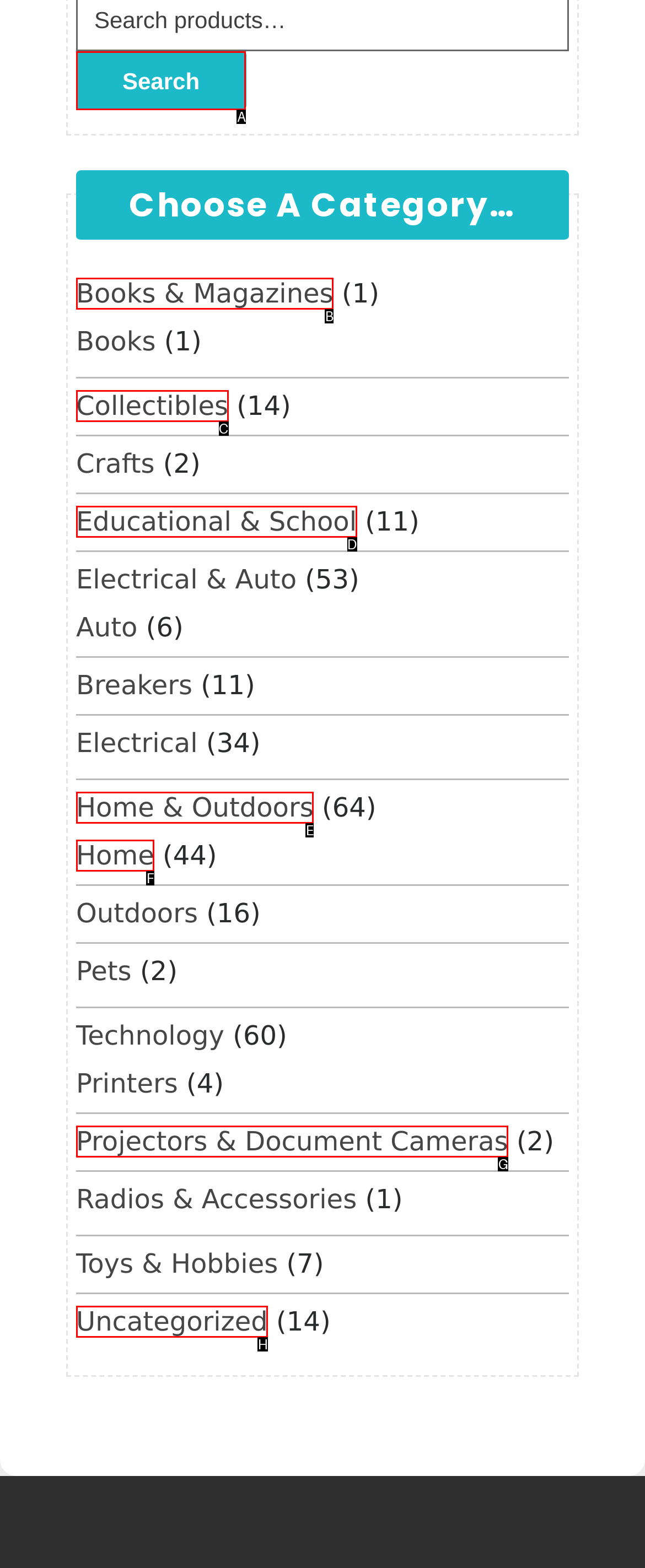Provide the letter of the HTML element that you need to click on to perform the task: Search.
Answer with the letter corresponding to the correct option.

A